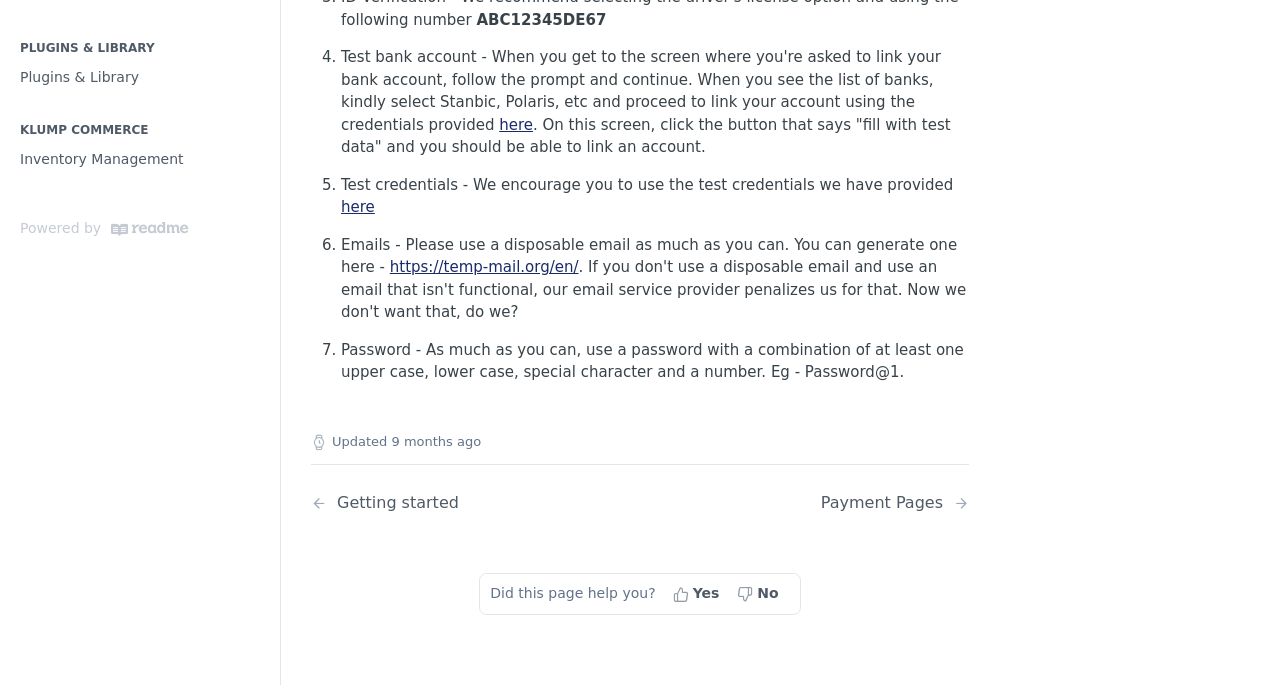Identify the bounding box for the UI element described as: "Sign A Waiver/Register Now". The coordinates should be four float numbers between 0 and 1, i.e., [left, top, right, bottom].

None